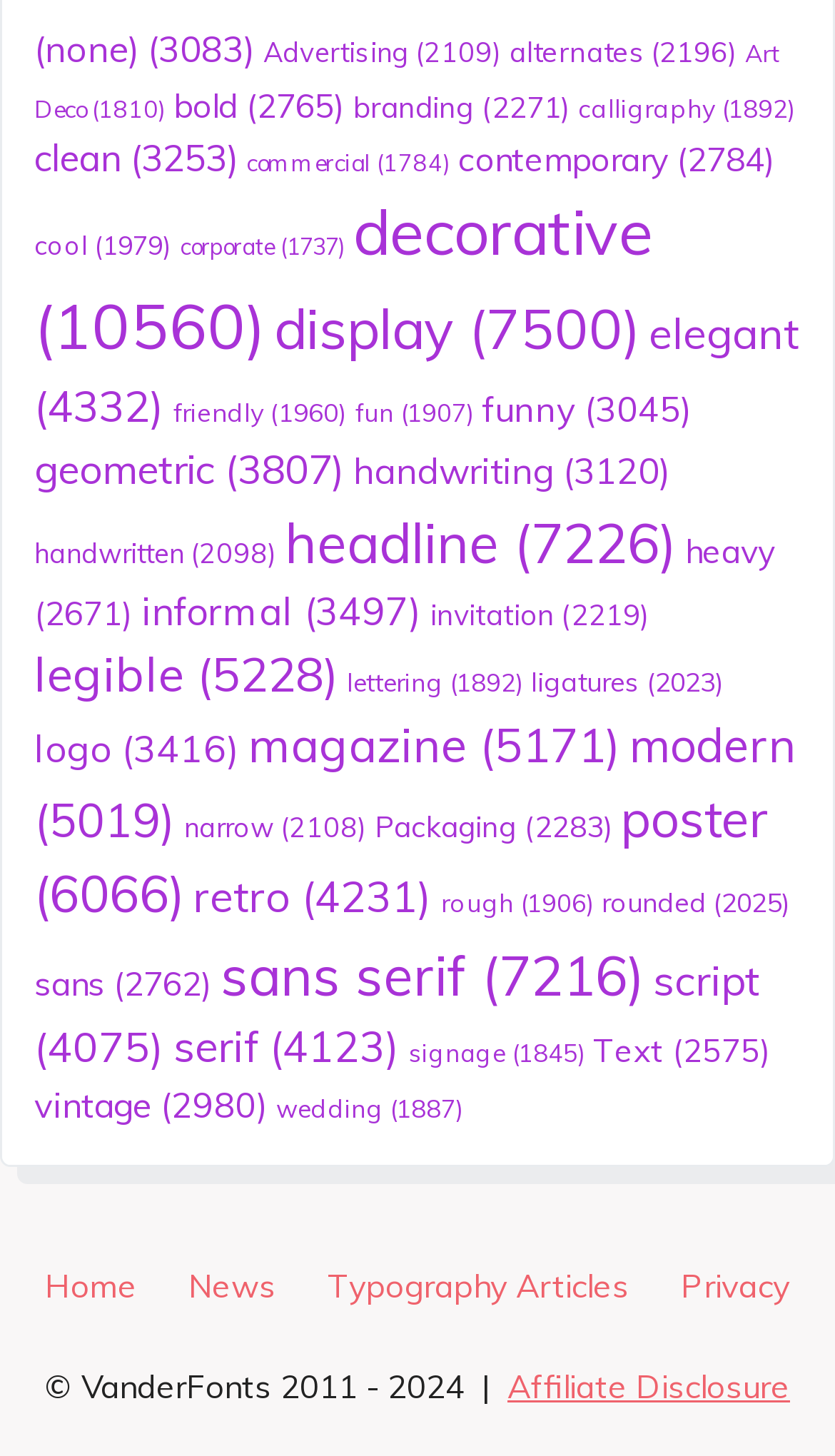Please provide the bounding box coordinates for the element that needs to be clicked to perform the following instruction: "click on Advertising". The coordinates should be given as four float numbers between 0 and 1, i.e., [left, top, right, bottom].

[0.315, 0.023, 0.6, 0.047]